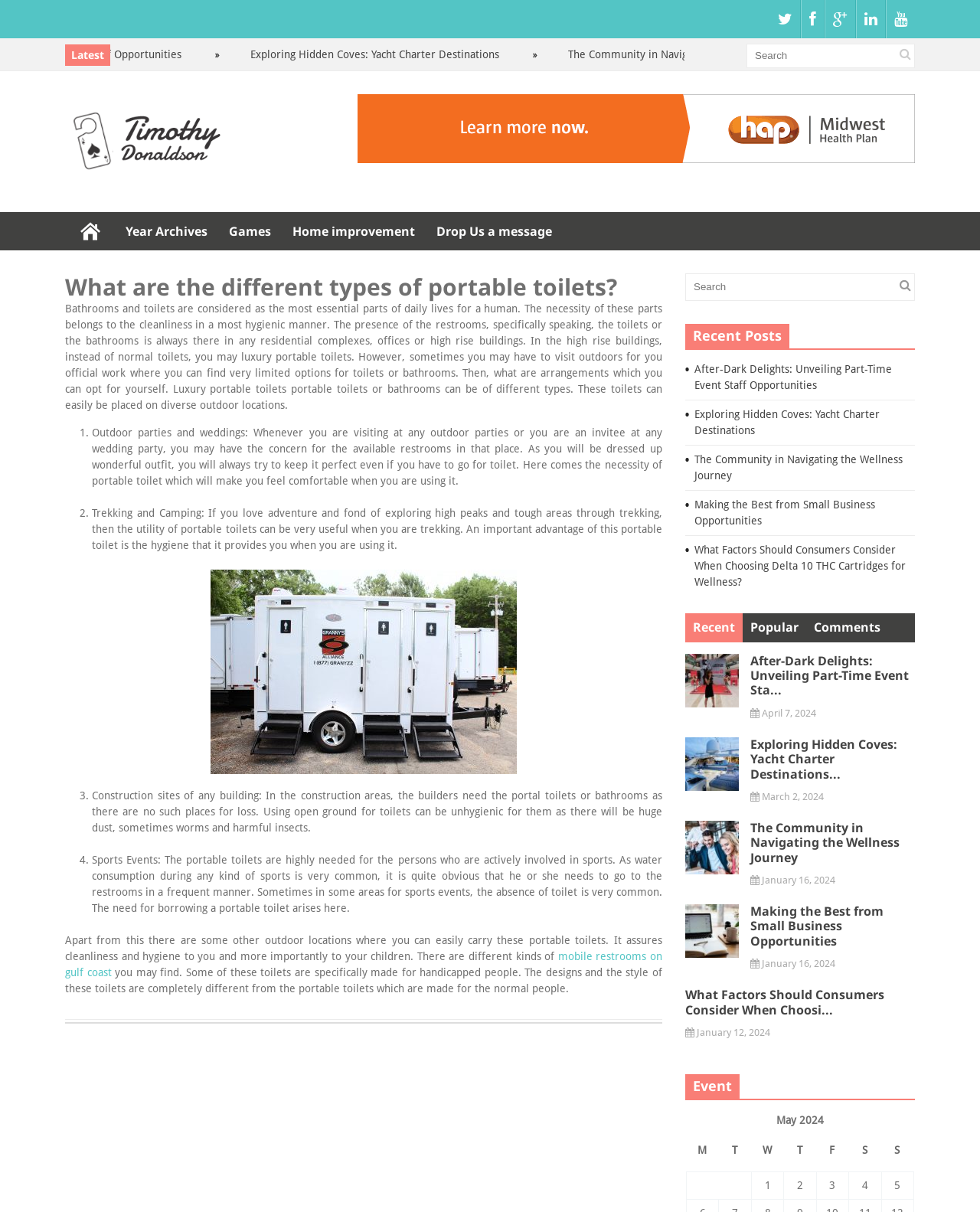What is the purpose of the search box on this webpage?
Please answer the question with a single word or phrase, referencing the image.

To search content